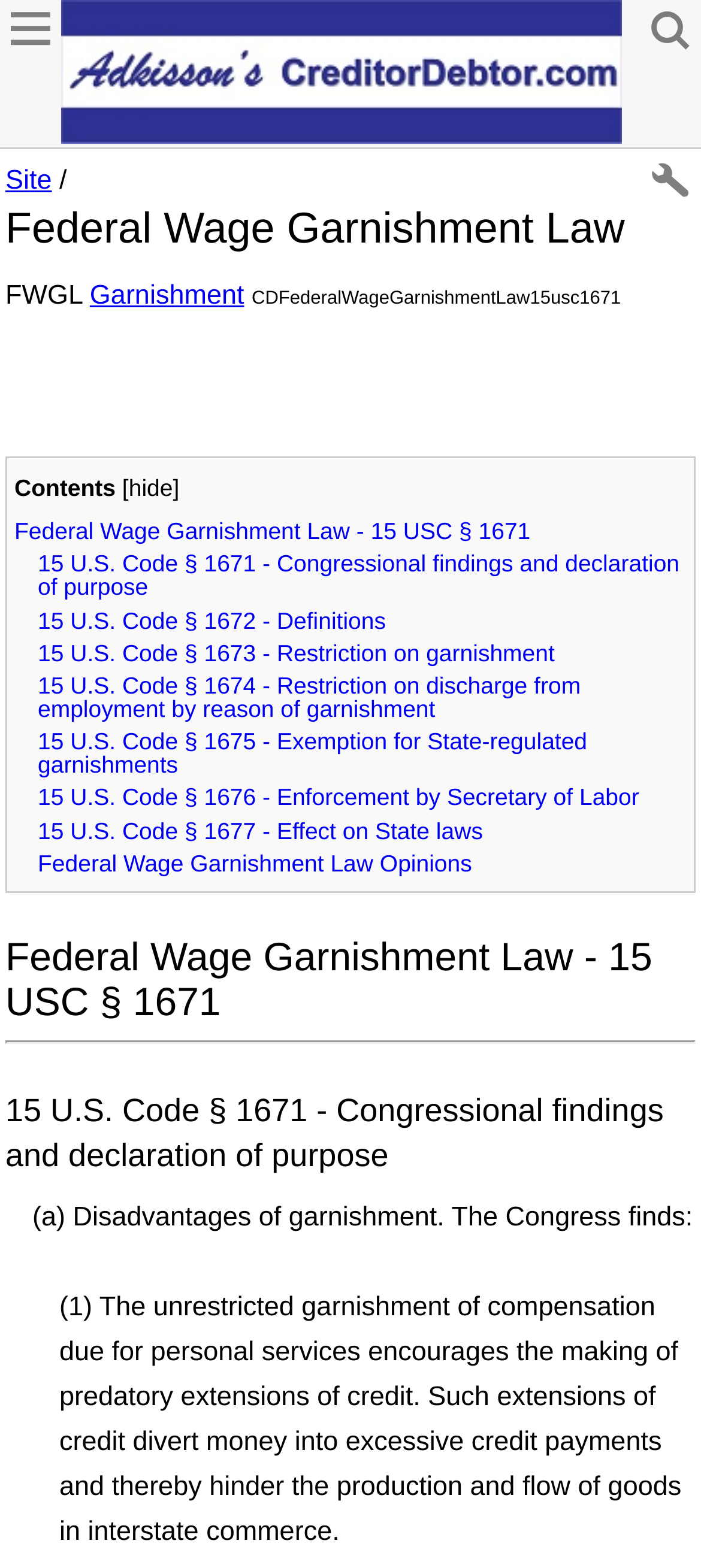Identify the bounding box coordinates of the clickable region necessary to fulfill the following instruction: "Visit CreditorDebtor.com". The bounding box coordinates should be four float numbers between 0 and 1, i.e., [left, top, right, bottom].

[0.087, 0.077, 0.887, 0.096]